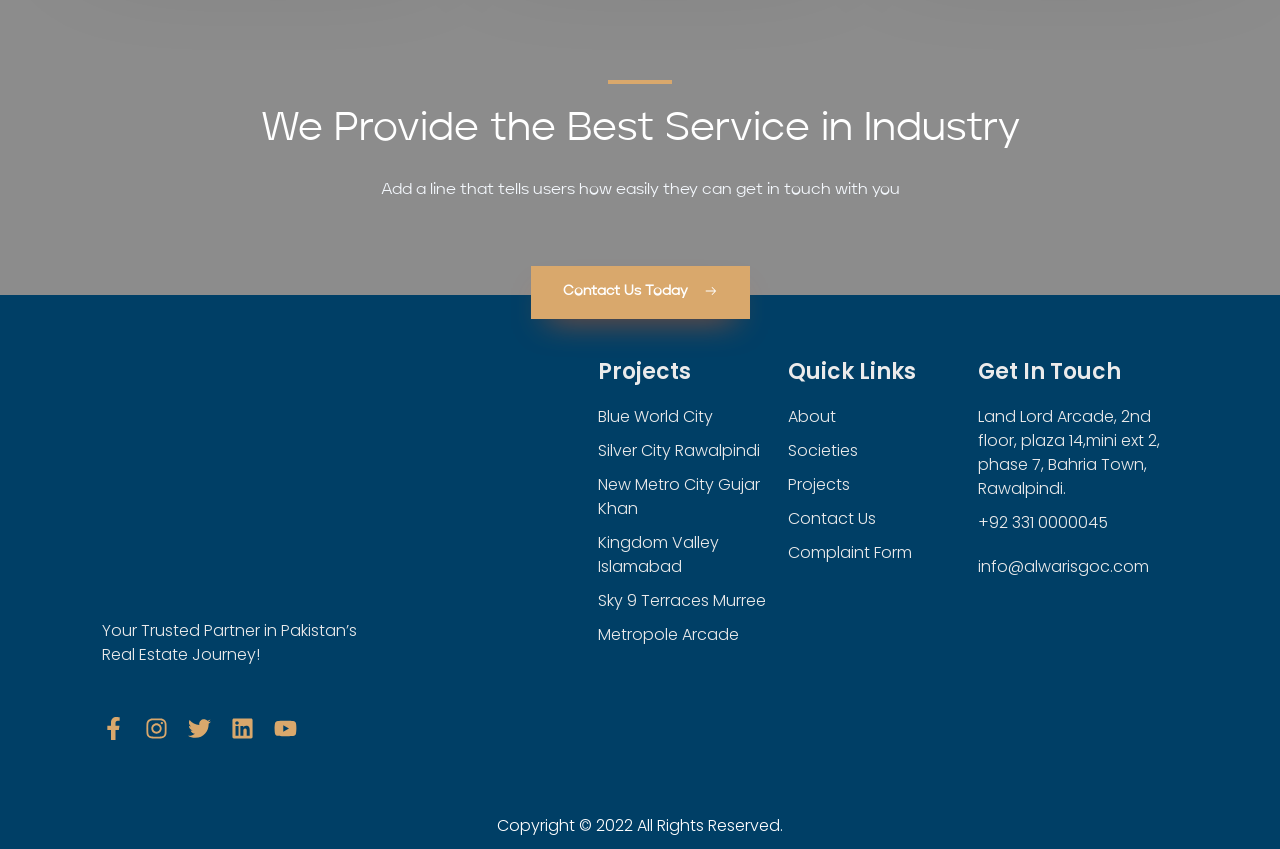What is the company's address?
Respond to the question with a single word or phrase according to the image.

Land Lord Arcade, 2nd floor, plaza 14,mini ext 2, phase 7, Bahria Town, Rawalpindi.